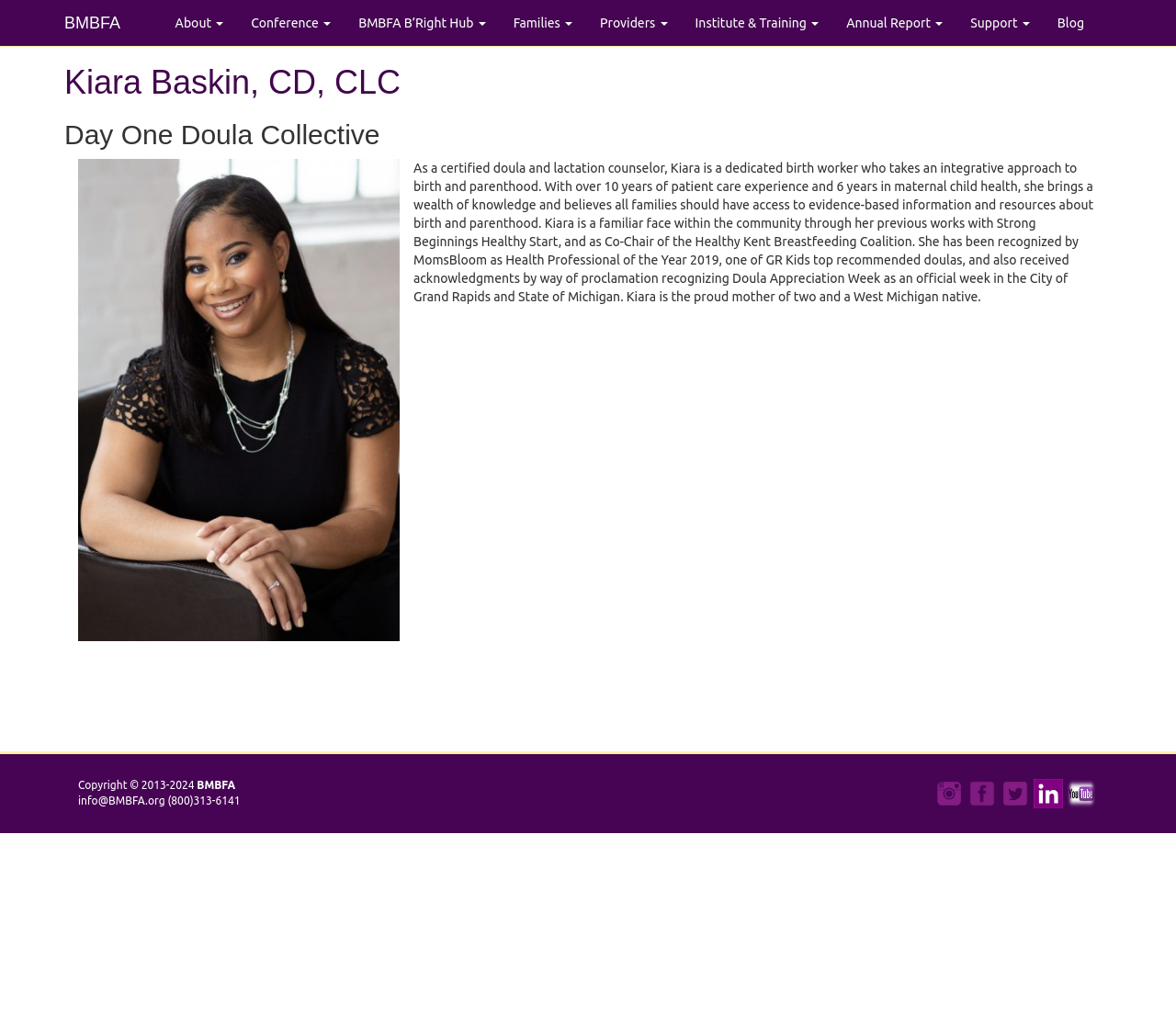Use a single word or phrase to answer the question: 
How many years of patient care experience does Kiara have?

Over 10 years